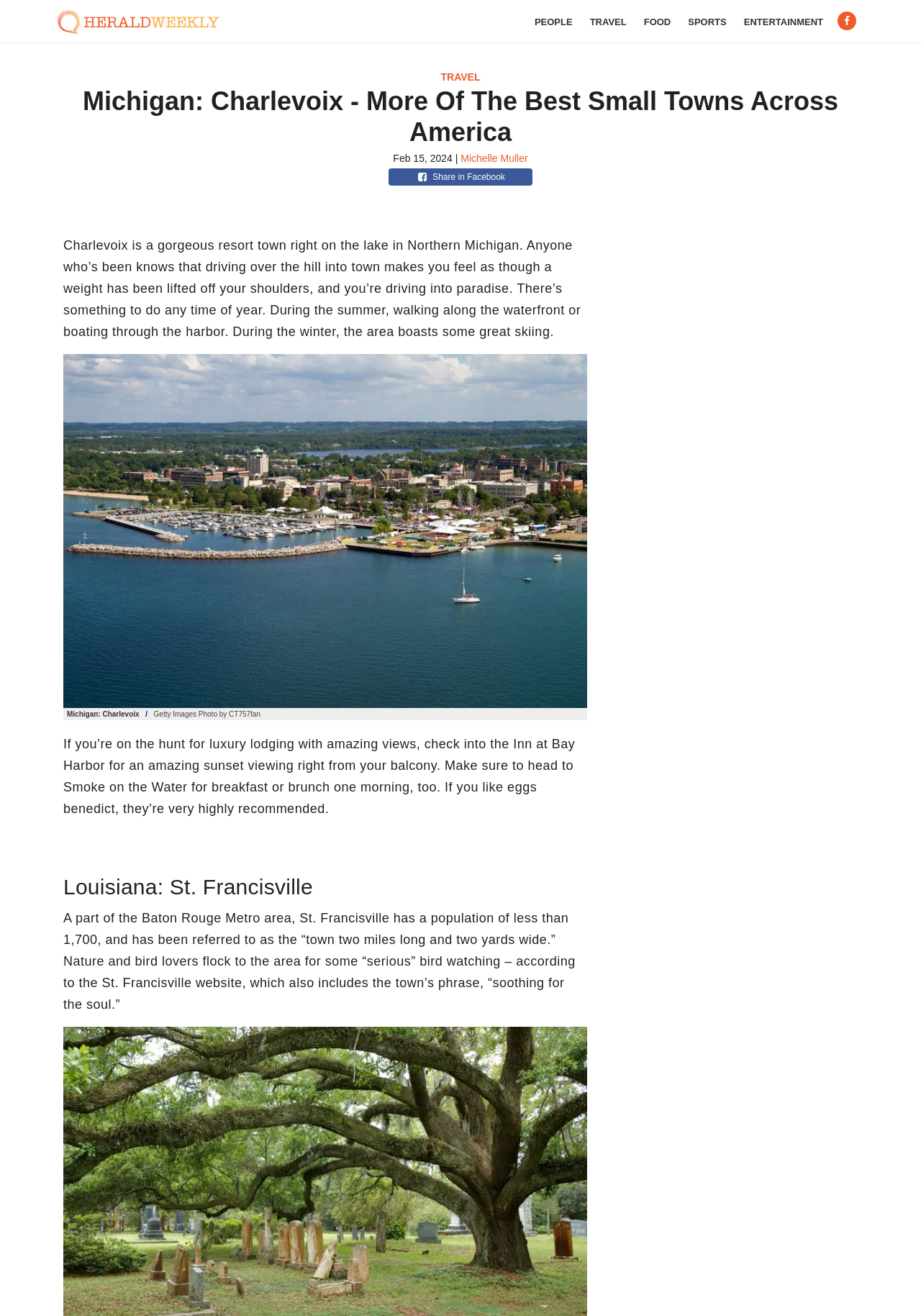Please give the bounding box coordinates of the area that should be clicked to fulfill the following instruction: "Click on the 'ENTERTAINMENT' link". The coordinates should be in the format of four float numbers from 0 to 1, i.e., [left, top, right, bottom].

[0.808, 0.001, 0.894, 0.032]